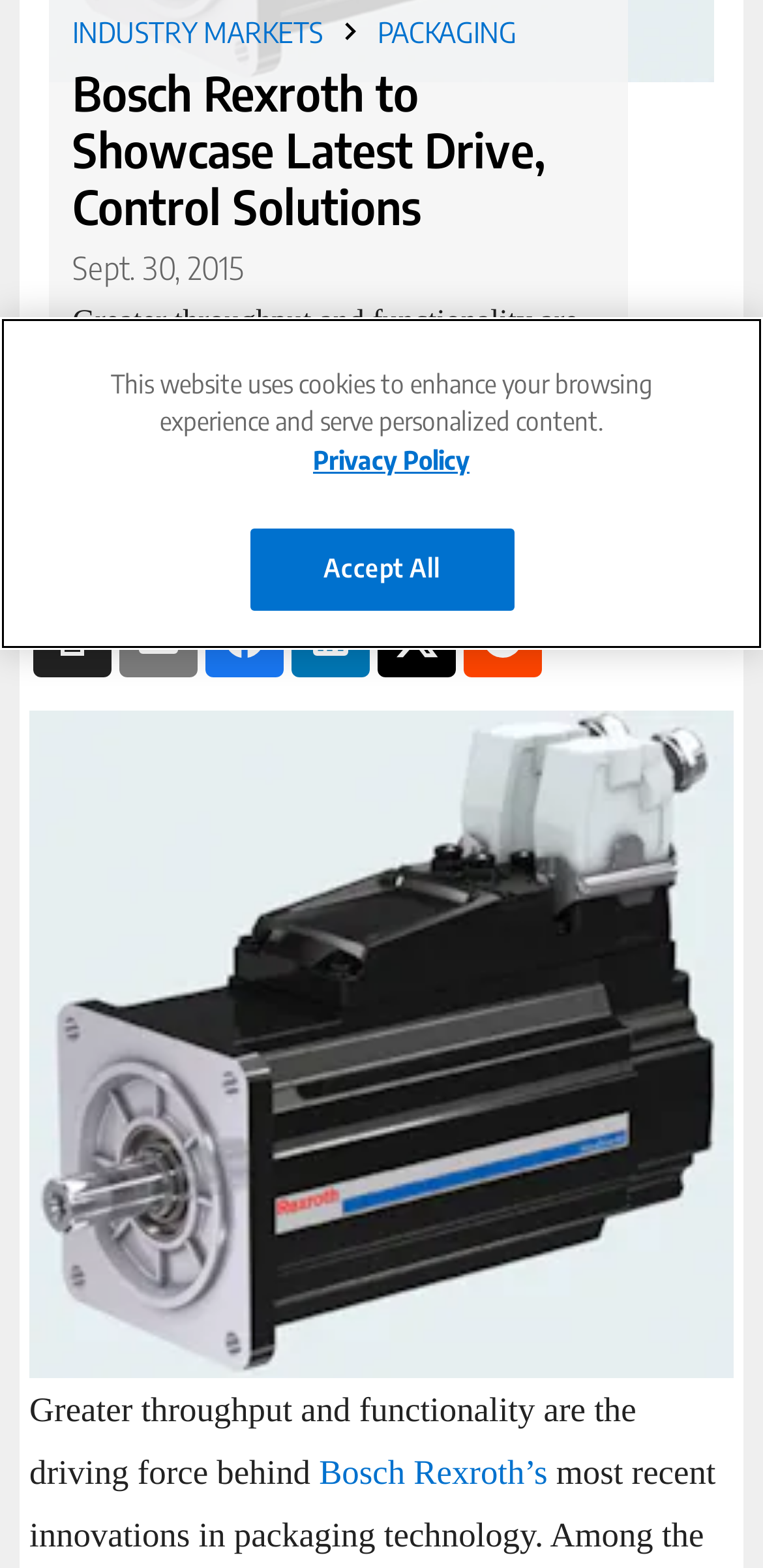Provide the bounding box coordinates, formatted as (top-left x, top-left y, bottom-right x, bottom-right y), with all values being floating point numbers between 0 and 1. Identify the bounding box of the UI element that matches the description: Connect

None